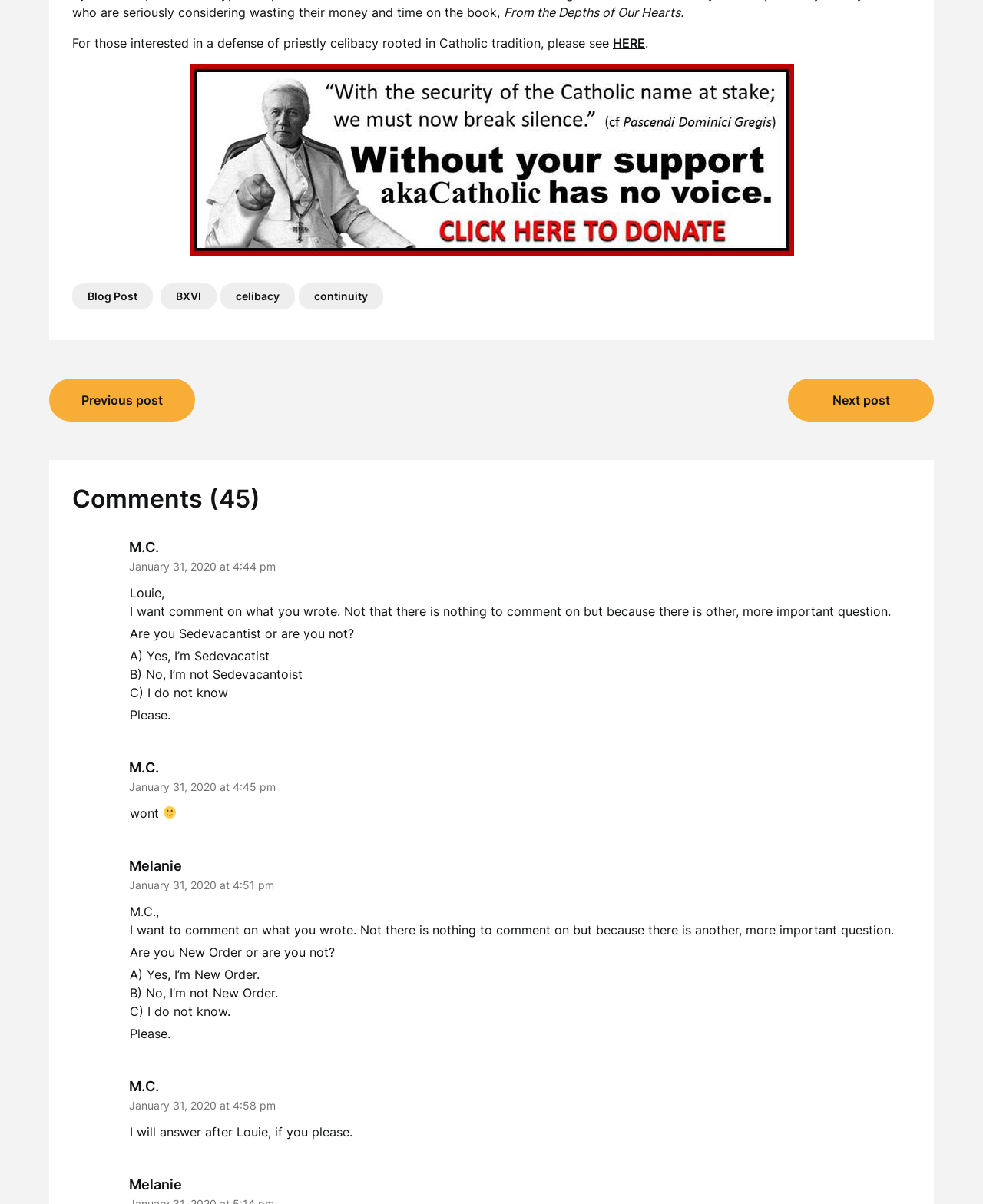Please locate the clickable area by providing the bounding box coordinates to follow this instruction: "Visit the 'Blog Post' page".

[0.073, 0.235, 0.155, 0.257]